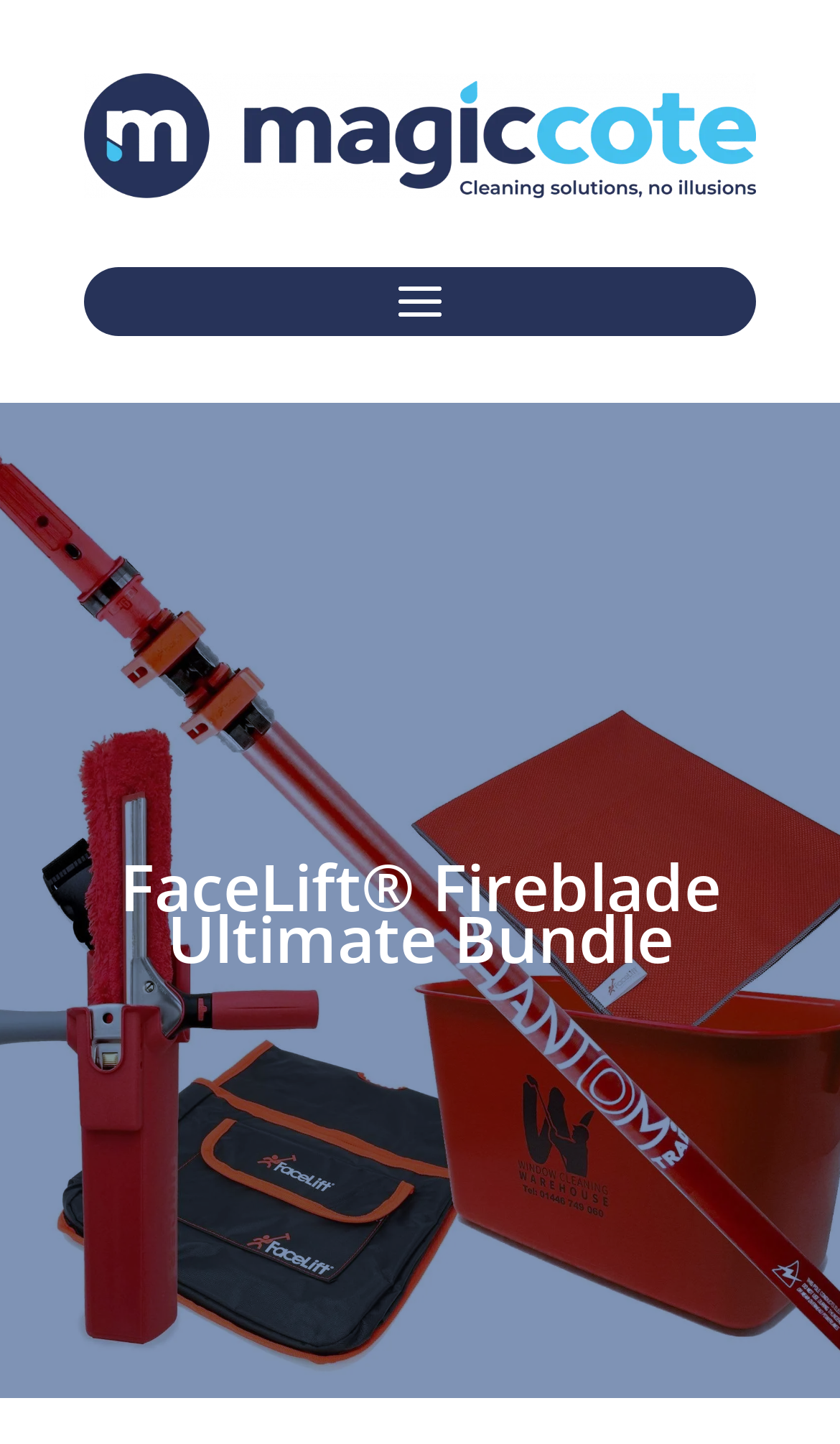Identify the text that serves as the heading for the webpage and generate it.

FaceLift® Fireblade Ultimate Bundle